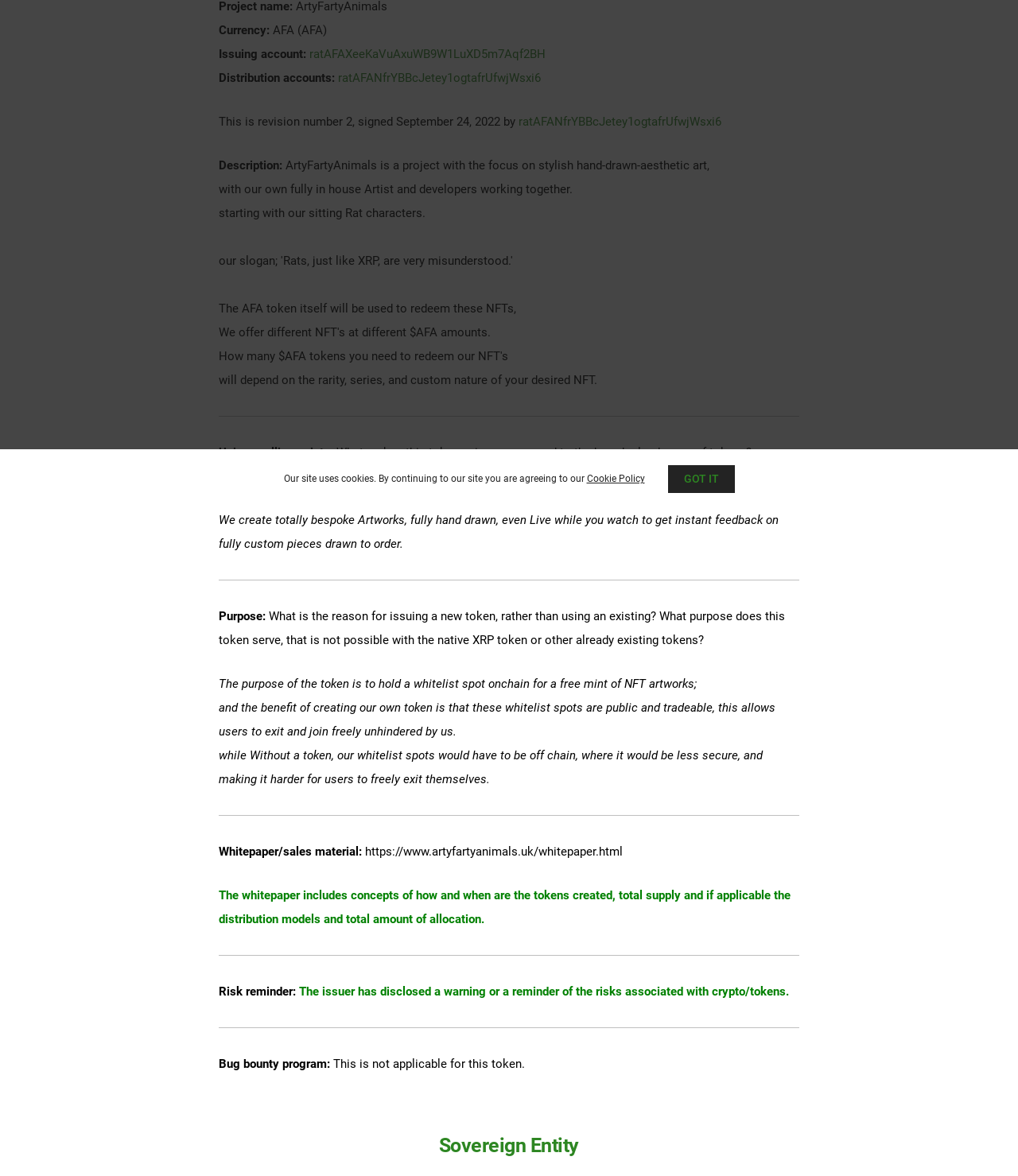Using the format (top-left x, top-left y, bottom-right x, bottom-right y), and given the element description, identify the bounding box coordinates within the screenshot: ratAFANfrYBBcJetey1ogtafrUfwjWsxi6

[0.509, 0.097, 0.709, 0.109]